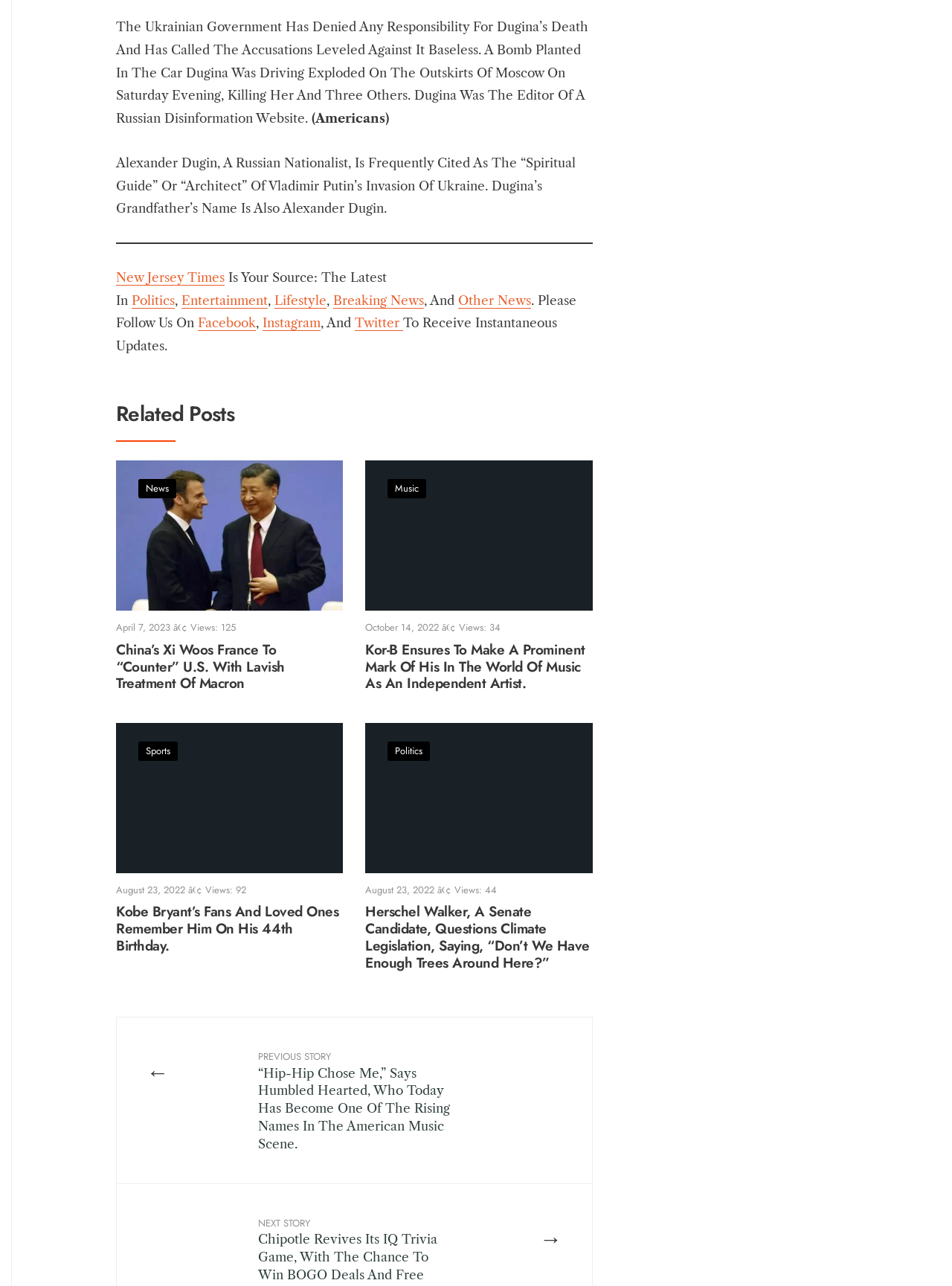Please locate the bounding box coordinates of the region I need to click to follow this instruction: "Click on the 'New Jersey Times' link".

[0.122, 0.21, 0.236, 0.222]